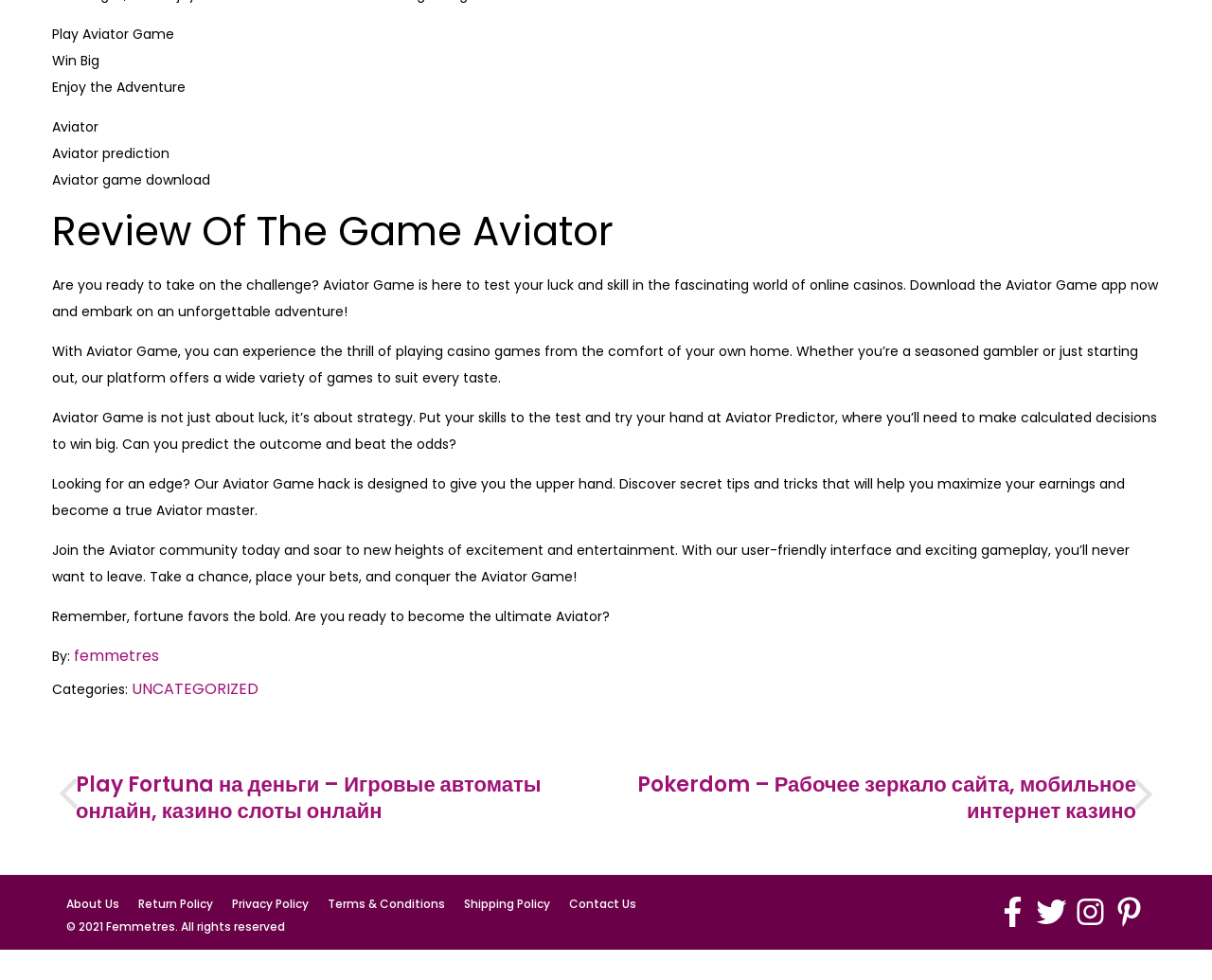Who is the author of the review?
Provide a short answer using one word or a brief phrase based on the image.

Femmetres